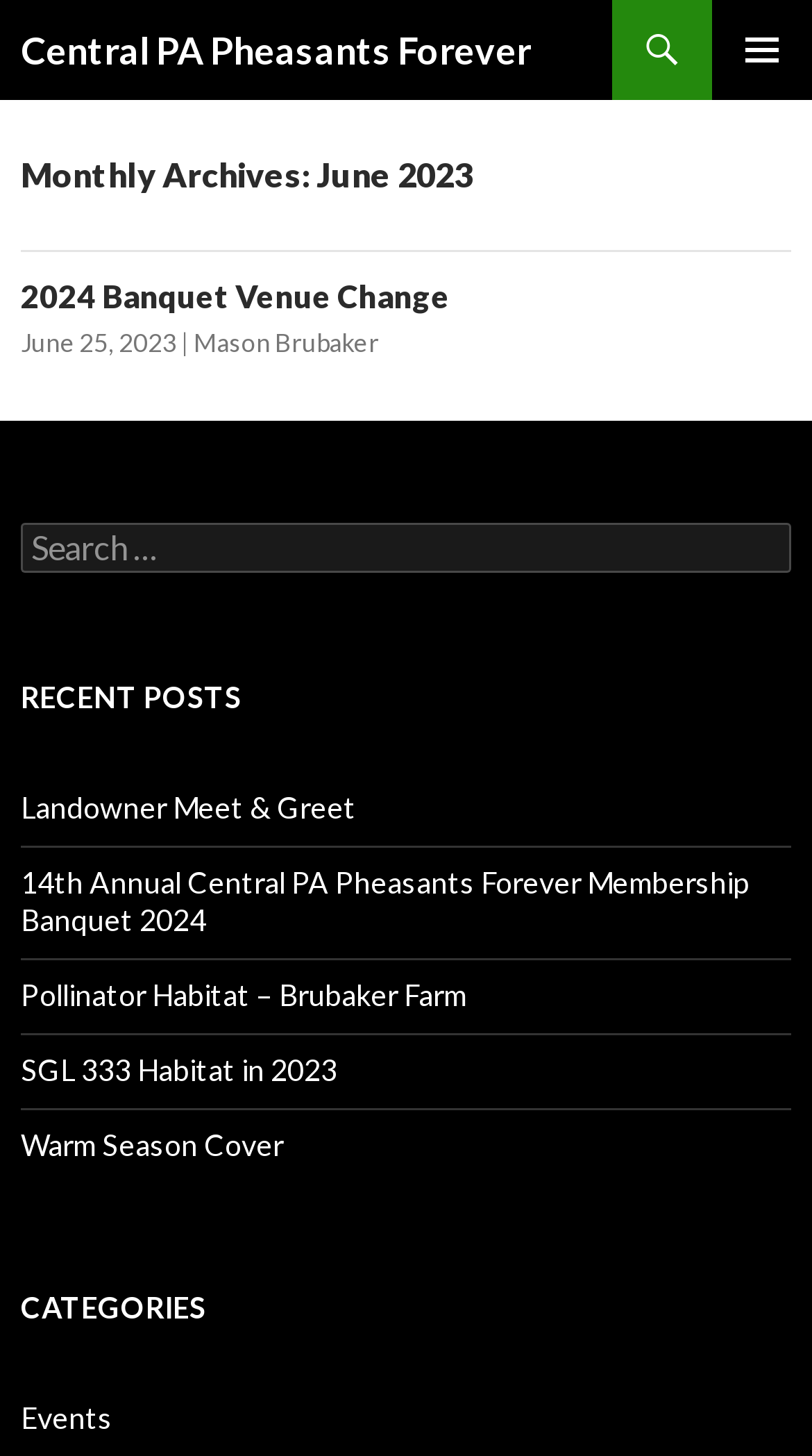Please find and provide the title of the webpage.

Central PA Pheasants Forever